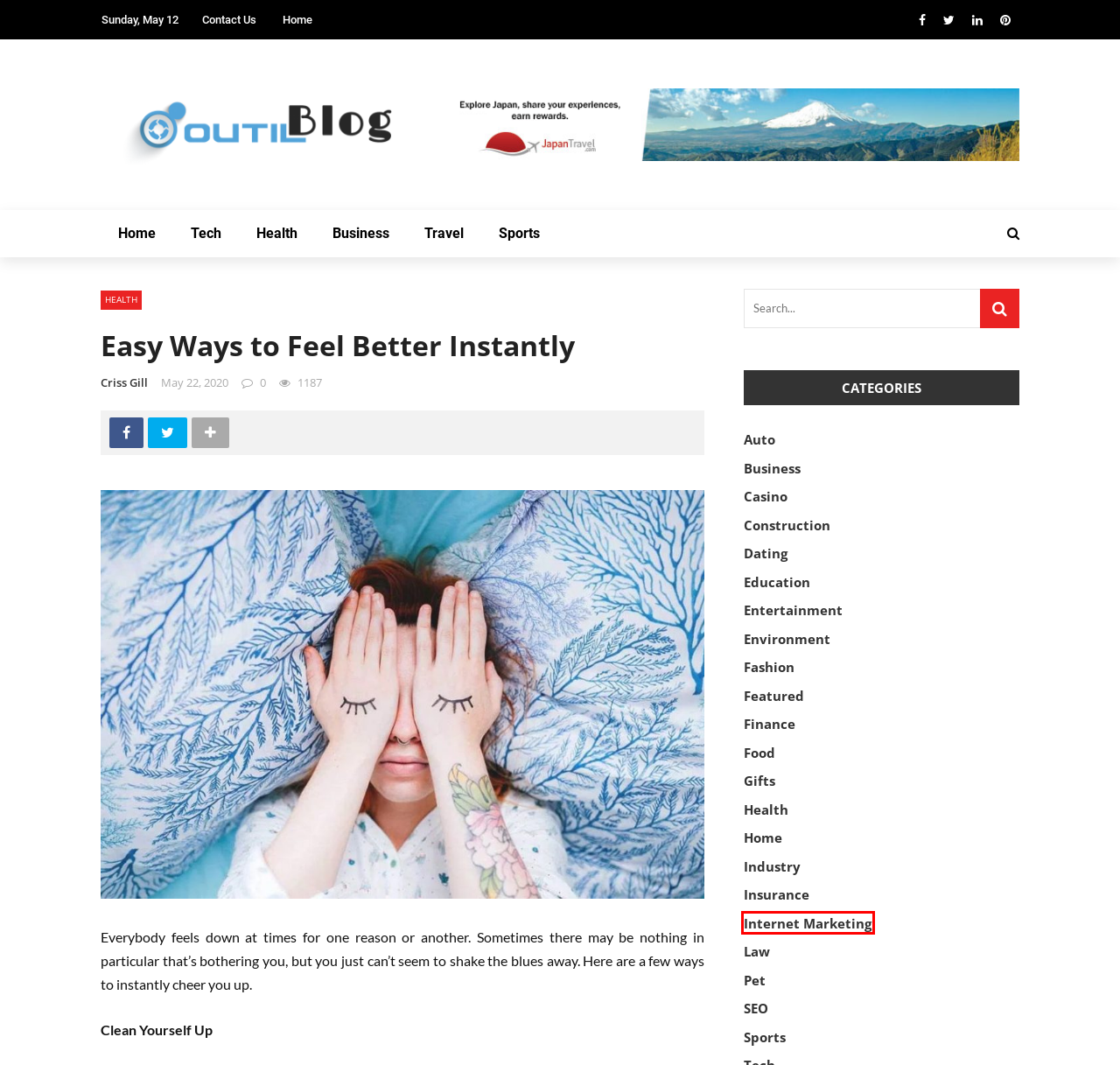You are looking at a screenshot of a webpage with a red bounding box around an element. Determine the best matching webpage description for the new webpage resulting from clicking the element in the red bounding box. Here are the descriptions:
A. Home Archives - outil blog
B. Internet Marketing Archives - outil blog
C. Auto Archives - outil blog
D. Construction Archives - outil blog
E. Insurance Archives - outil blog
F. Entertainment Archives - outil blog
G. Dating Archives - outil blog
H. Environment Archives - outil blog

B